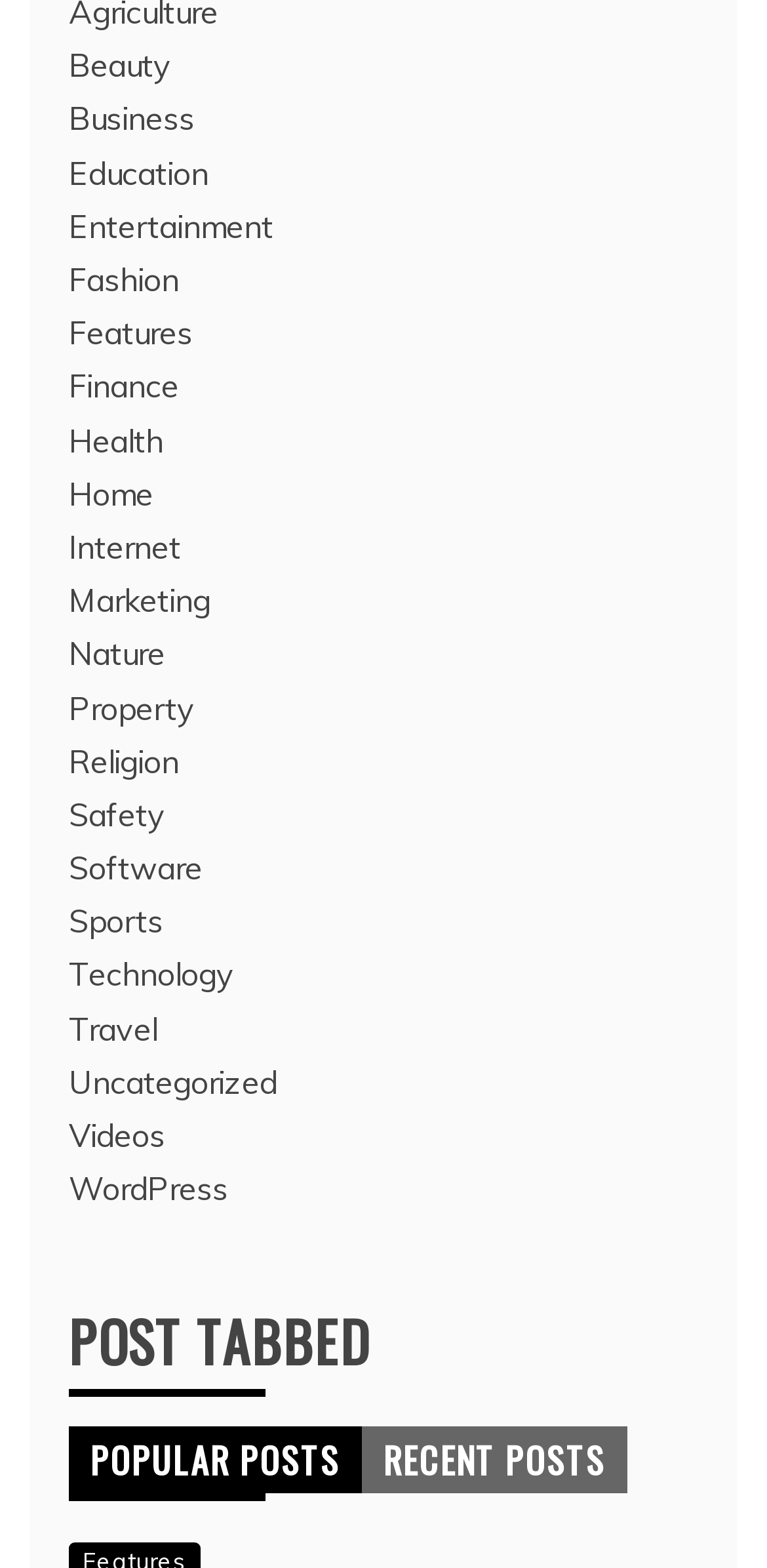Locate the bounding box coordinates of the segment that needs to be clicked to meet this instruction: "browse Technology".

[0.09, 0.609, 0.305, 0.634]